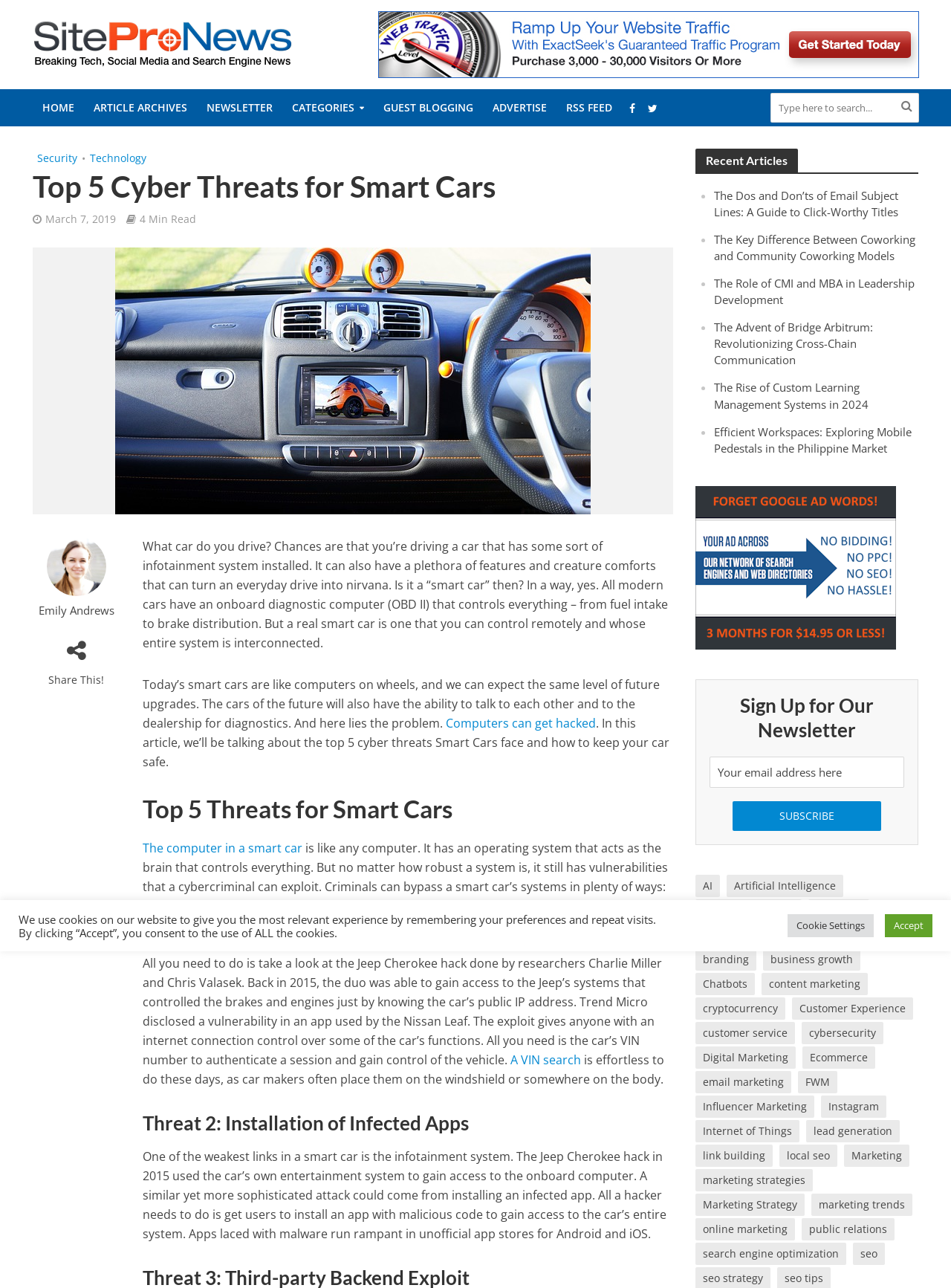What is the purpose of the textbox at the bottom of the page?
By examining the image, provide a one-word or phrase answer.

Subscribe to newsletter